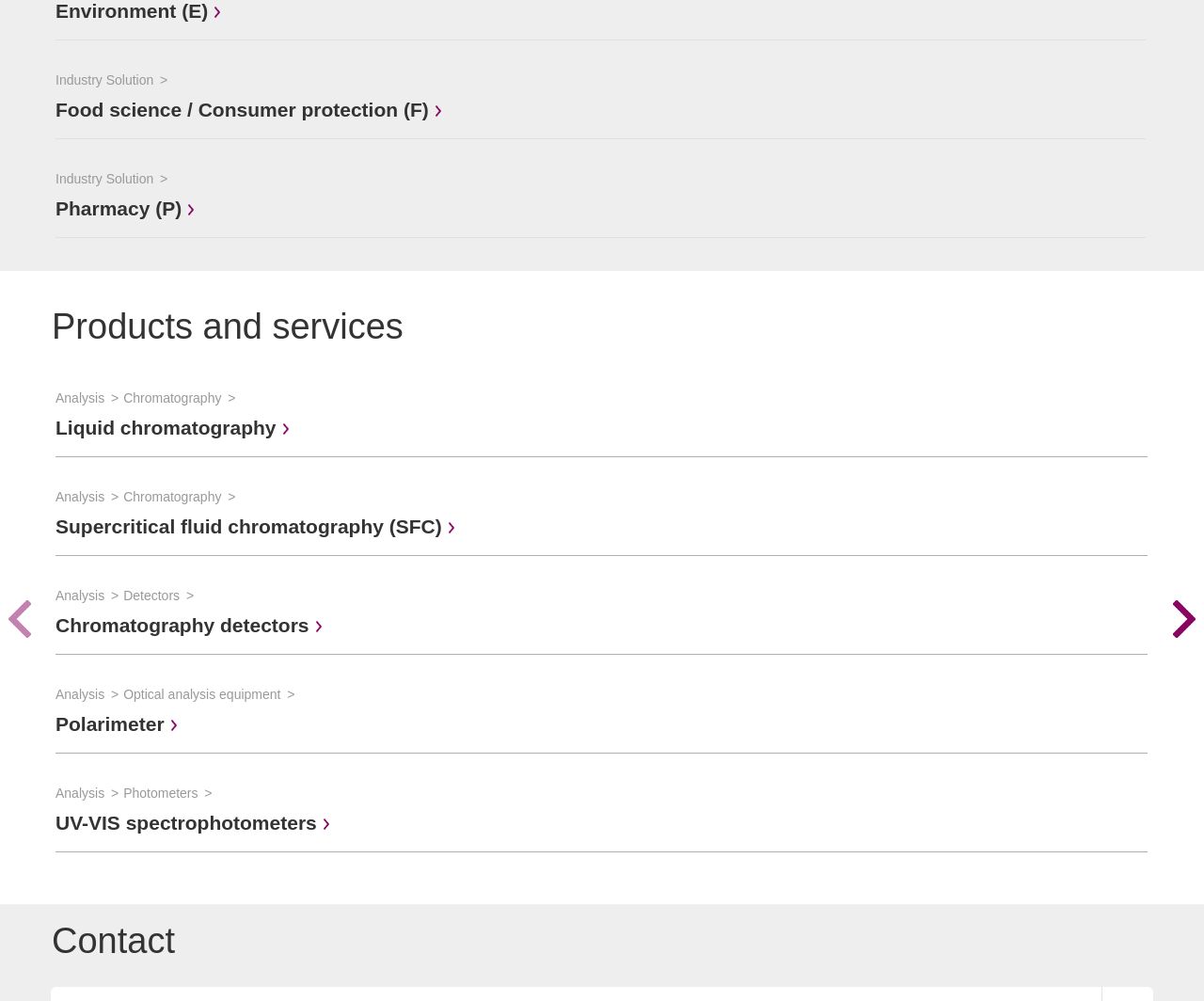Determine the bounding box coordinates of the region I should click to achieve the following instruction: "Learn about UV-VIS spectrophotometers". Ensure the bounding box coordinates are four float numbers between 0 and 1, i.e., [left, top, right, bottom].

[0.046, 0.811, 0.279, 0.832]